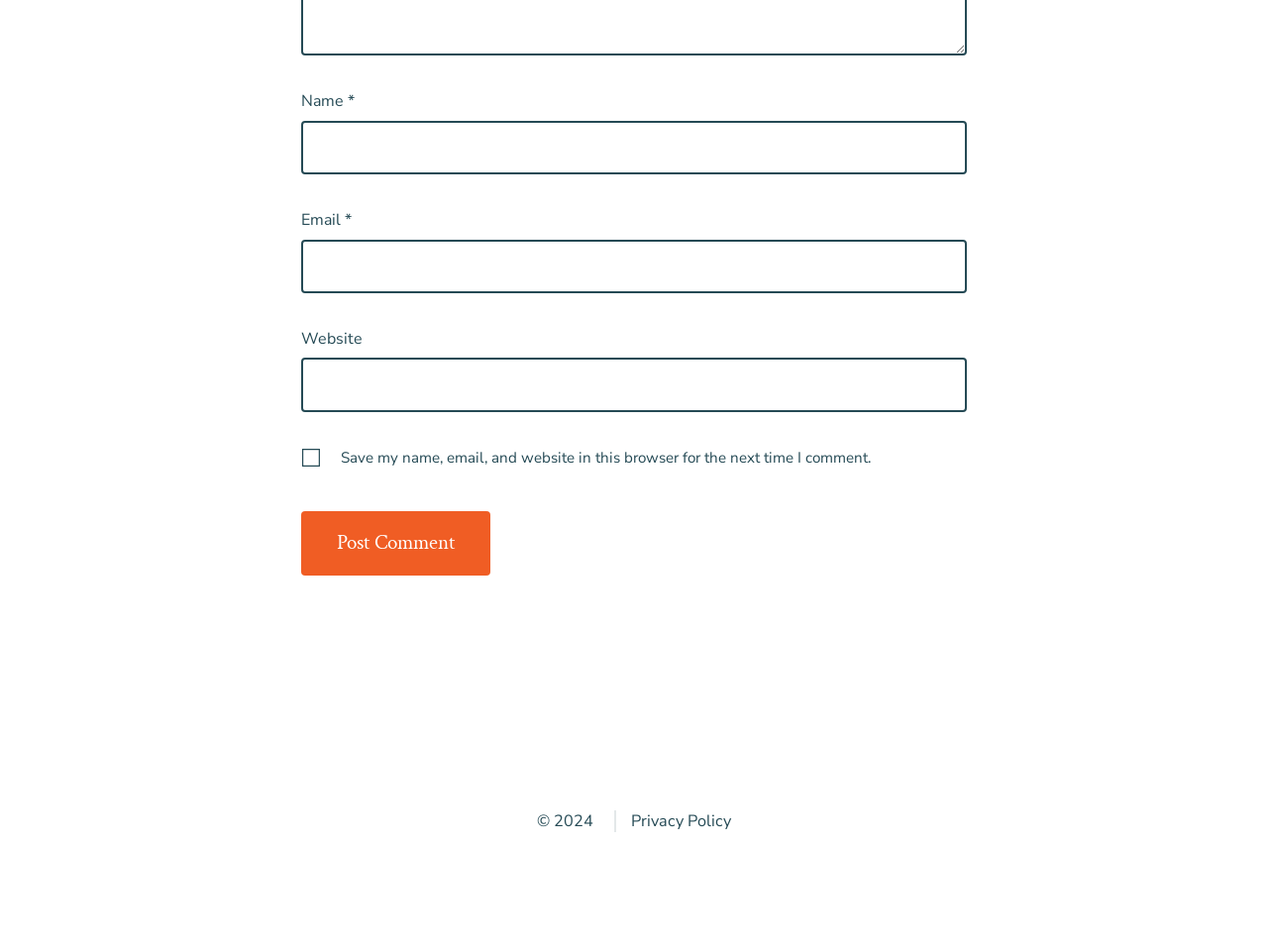What is the optional field in the comment form?
Using the picture, provide a one-word or short phrase answer.

Website